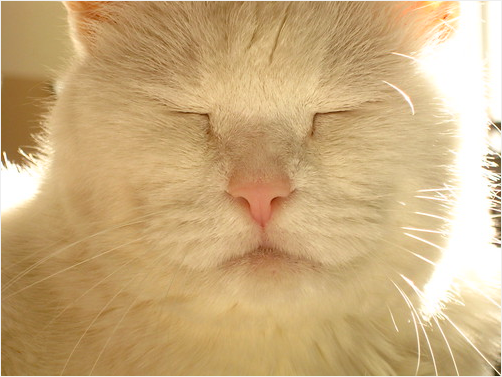Examine the image carefully and respond to the question with a detailed answer: 
What is the cat doing in the image?

The cat is basking in sunlight because it is positioned in a way that it is receiving the warm glow of sunlight, which is evident from the way its fur is illuminated, and its peaceful expression suggests that it is enjoying the warmth and comfort of the sunbeam.